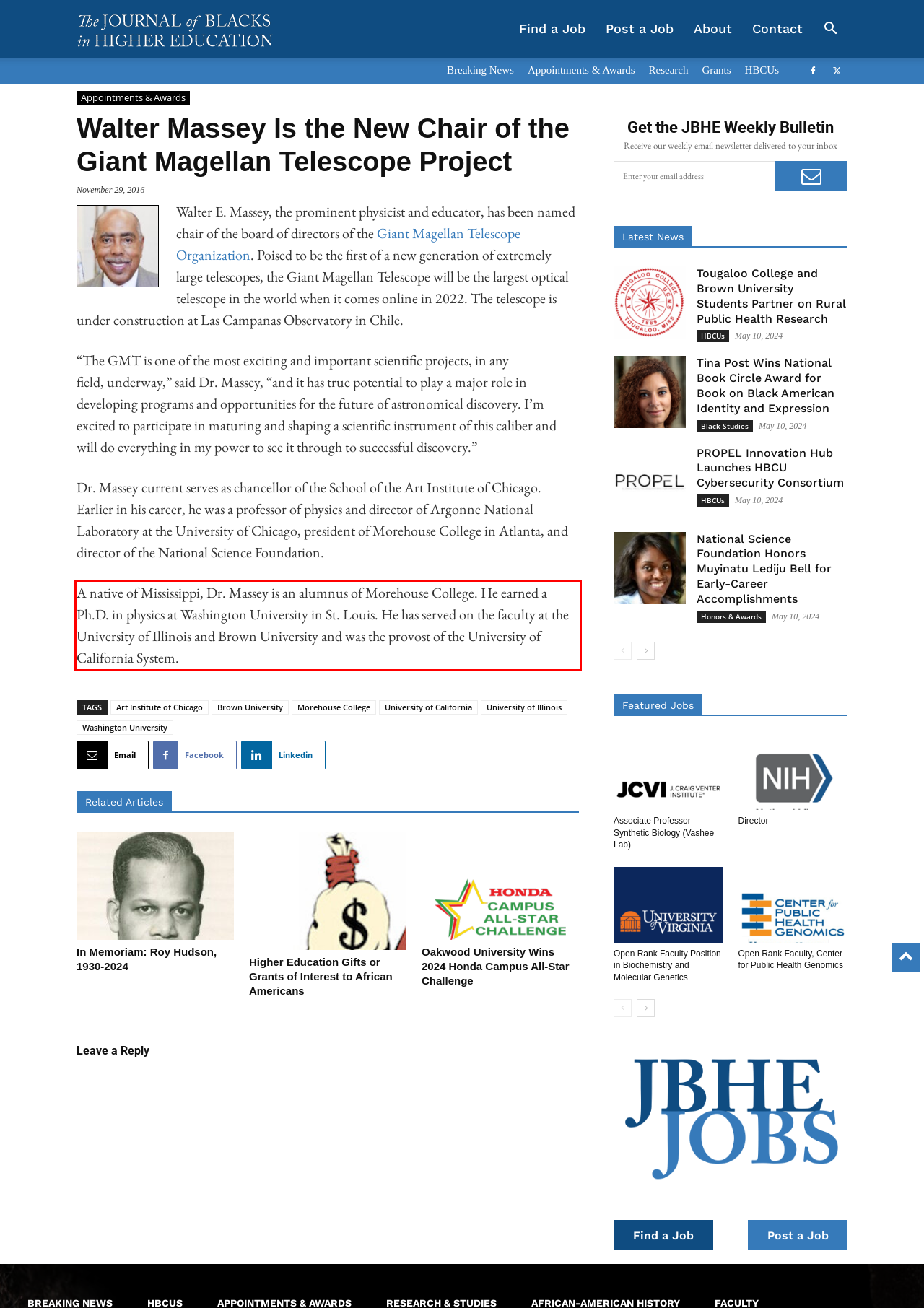Please look at the screenshot provided and find the red bounding box. Extract the text content contained within this bounding box.

A native of Mississippi, Dr. Massey is an alumnus of Morehouse College. He earned a Ph.D. in physics at Washington University in St. Louis. He has served on the faculty at the University of Illinois and Brown University and was the provost of the University of California System.